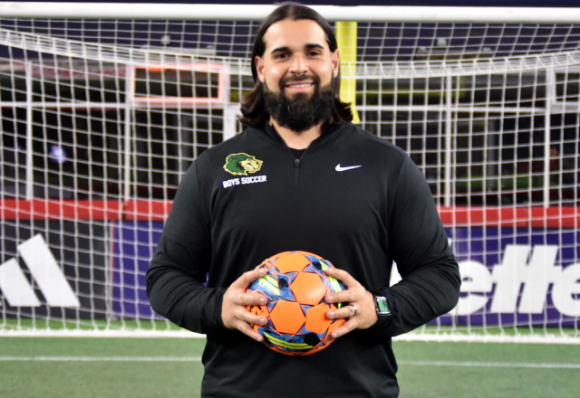Describe all significant details and elements found in the image.

The image features a smiling man standing confidently on a soccer field, surrounded by goal posts in the background. He is dressed in a black long-sleeve jacket with the logo for the boys' soccer team prominently displayed on the left side. His hair is long and dark, complementing a well-groomed beard. In his hands, he cradles a brightly colored soccer ball, showcasing a vibrant design that suggests his passion for the sport. This individual is Mr. Brandon Andrade, a dedicated History Teacher and the Junior Varsity Coach of the soccer team at Greater New Bedford Regional Vocational Technical High School. With eight years of teaching experience, he brings energy and enthusiasm to his role, inspiring students both in the classroom and on the field.